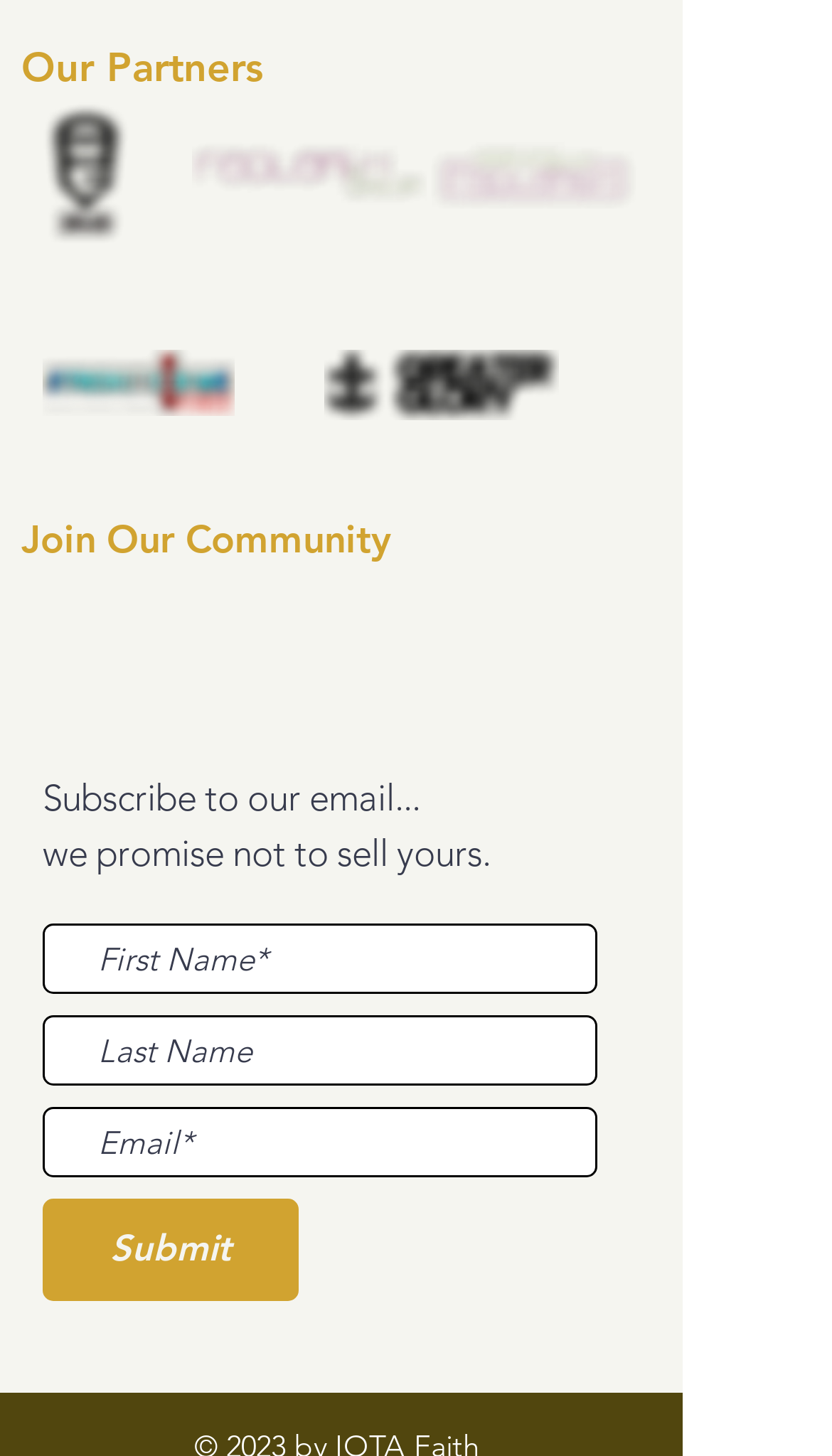Use a single word or phrase to answer the question:
How many images are there on the page?

5